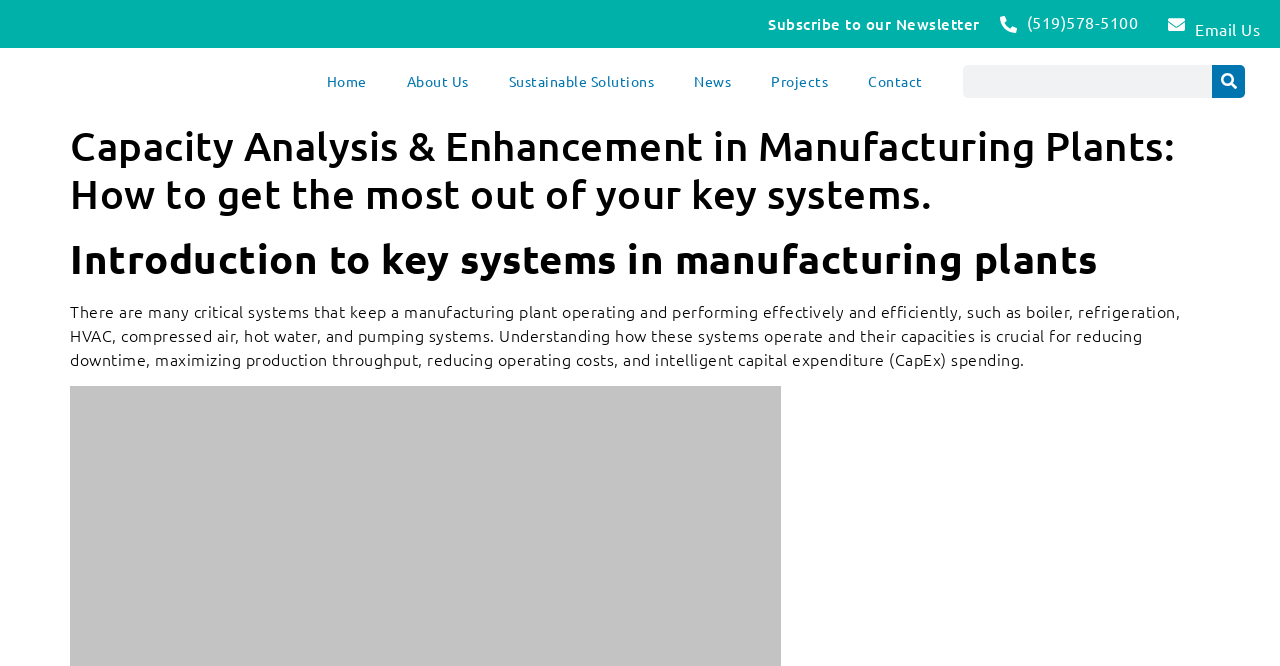What is the purpose of understanding key systems in manufacturing plants?
Refer to the image and provide a one-word or short phrase answer.

reducing downtime, maximizing production throughput, reducing operating costs, and intelligent capital expenditure (CapEx) spending